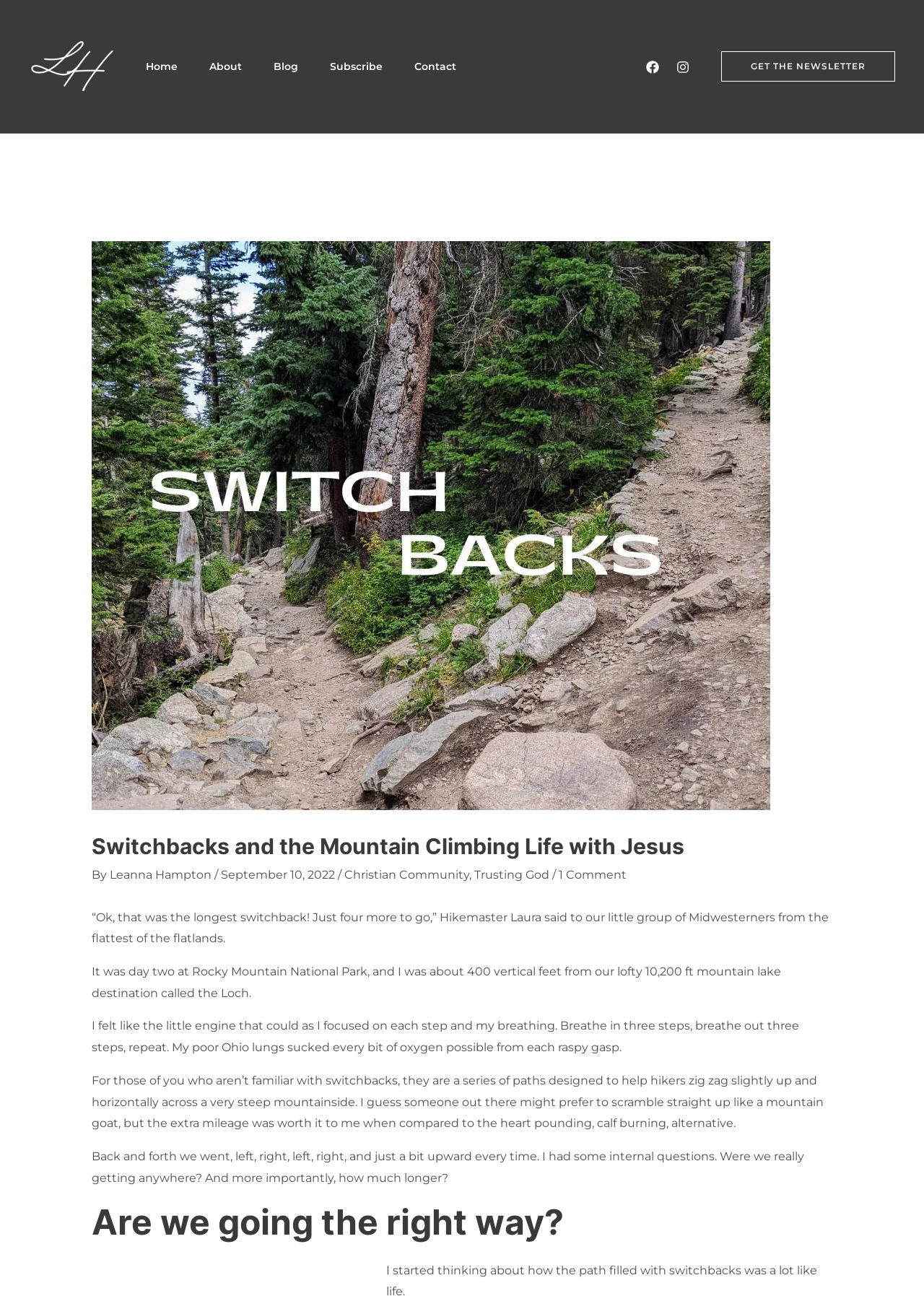What is the purpose of switchbacks?
Please answer using one word or phrase, based on the screenshot.

To help hikers